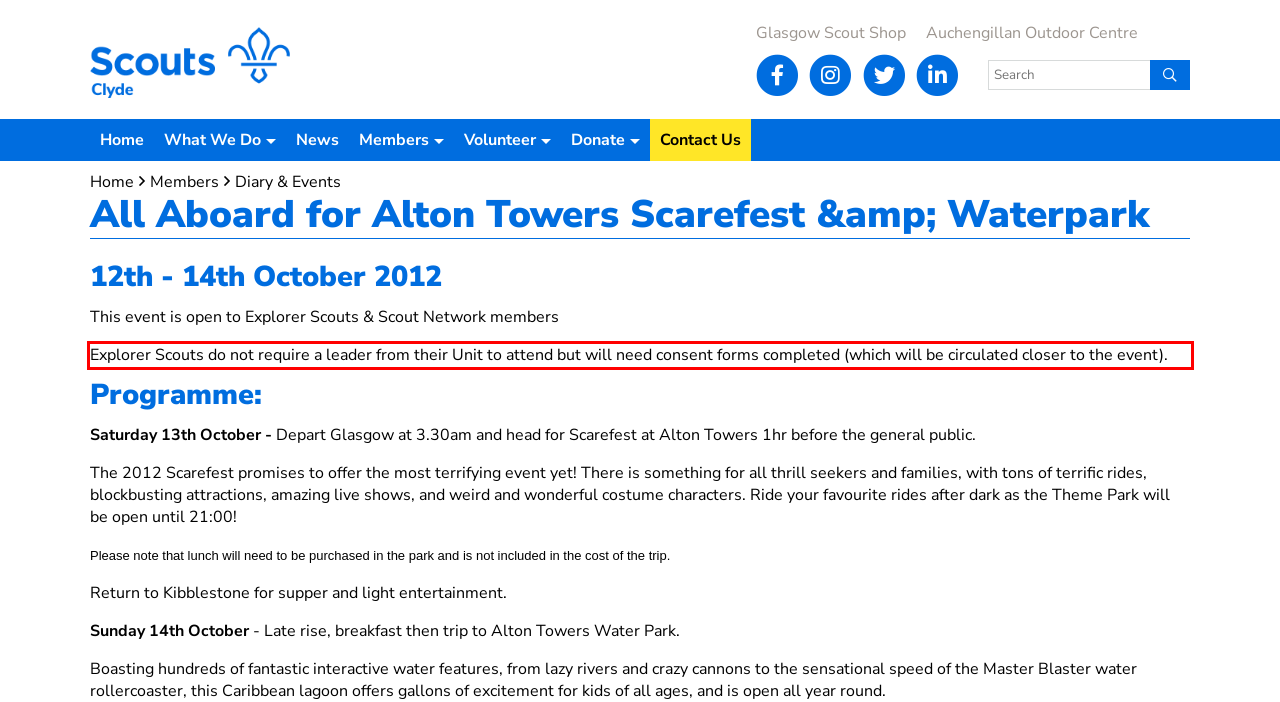Using the provided webpage screenshot, identify and read the text within the red rectangle bounding box.

Explorer Scouts do not require a leader from their Unit to attend but will need consent forms completed (which will be circulated closer to the event).